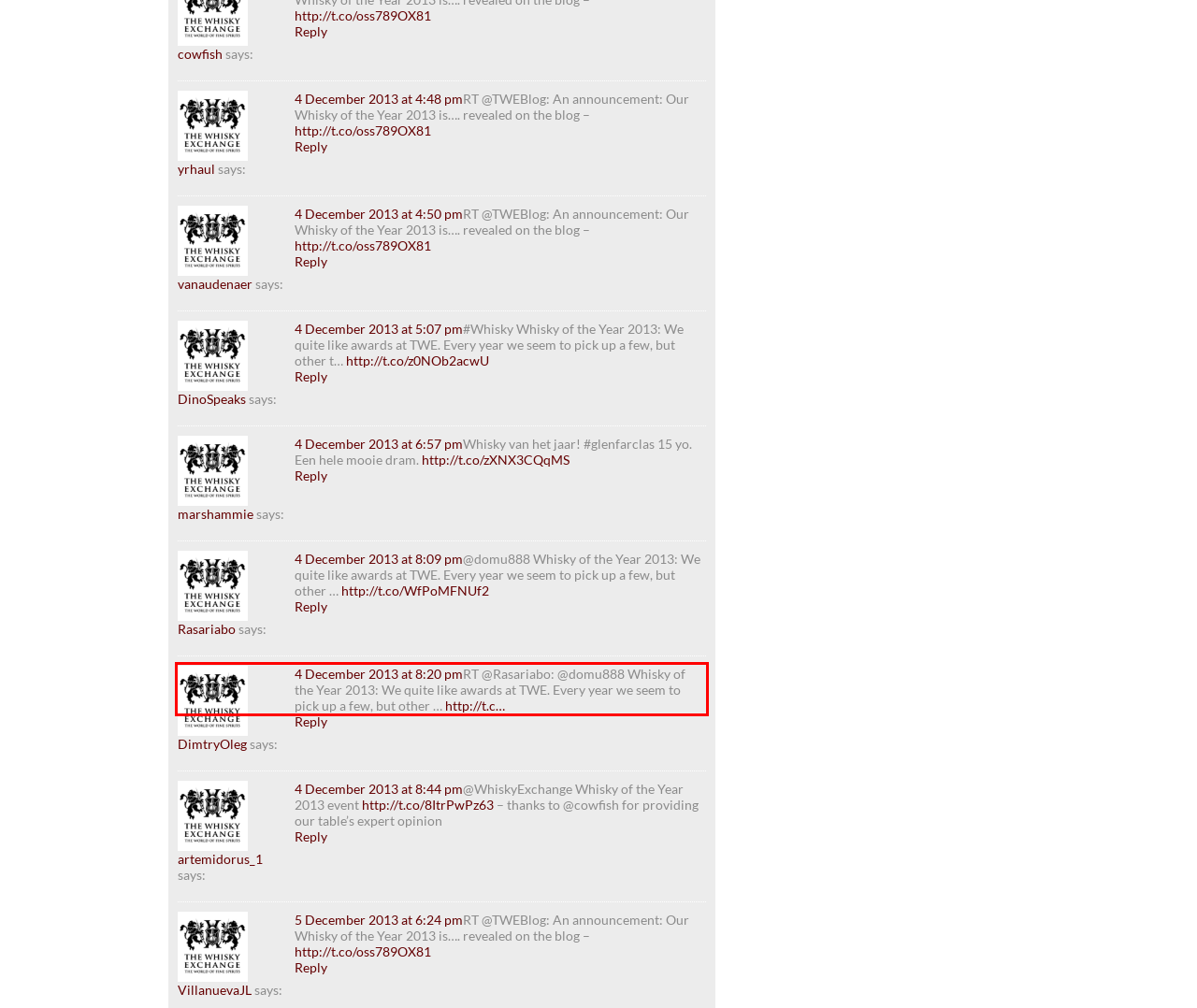Analyze the screenshot of the webpage and extract the text from the UI element that is inside the red bounding box.

RT @Rasariabo: @domu888 Whisky of the Year 2013: We quite like awards at TWE. Every year we seem to pick up a few, but other … http://t.c…